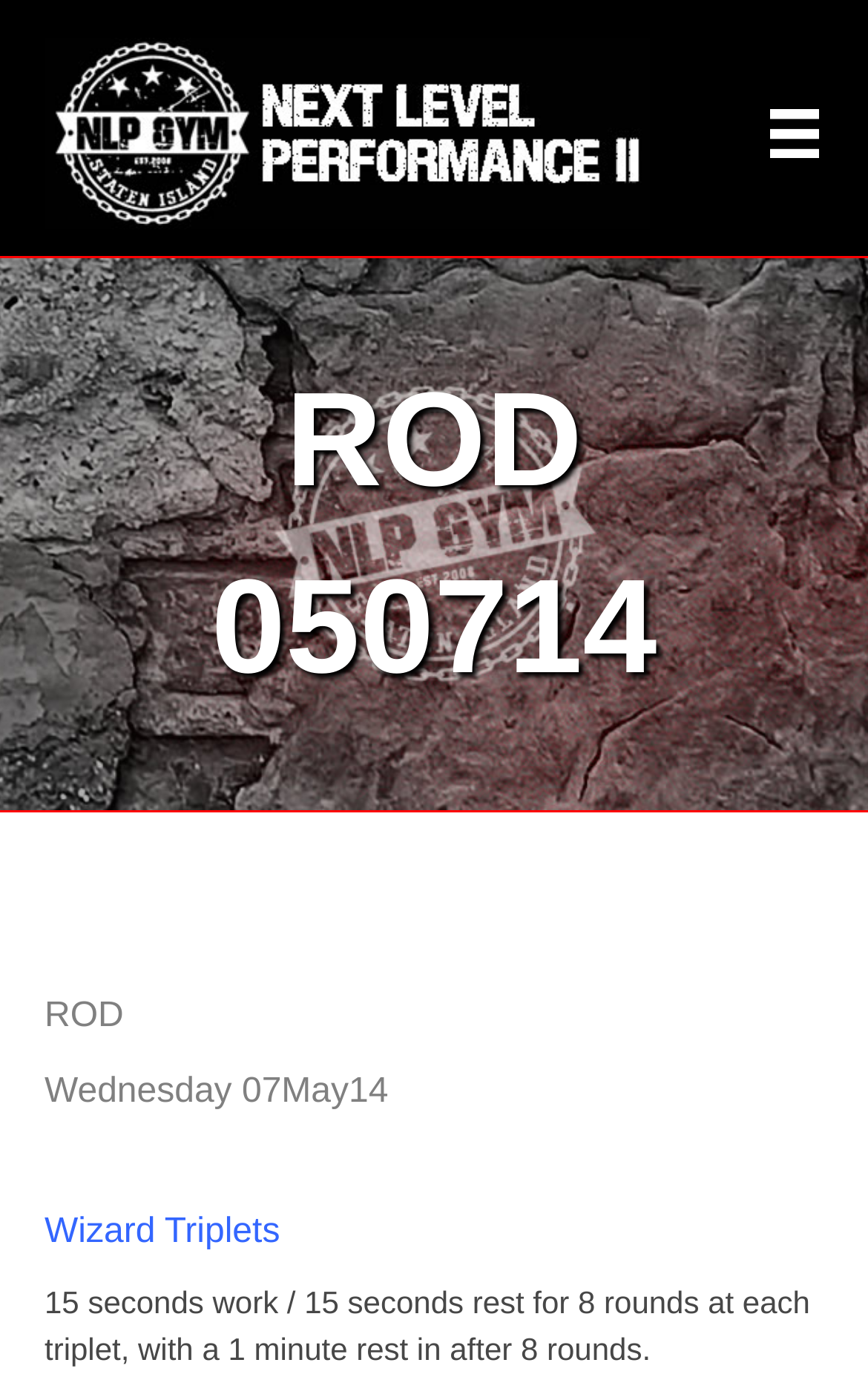Look at the image and give a detailed response to the following question: What is the date mentioned on the webpage?

I found the date by looking at the StaticText element with the content 'Wednesday 07May14' which is located at the coordinates [0.051, 0.778, 0.447, 0.806]. This text is likely to be a date since it follows a typical date format.